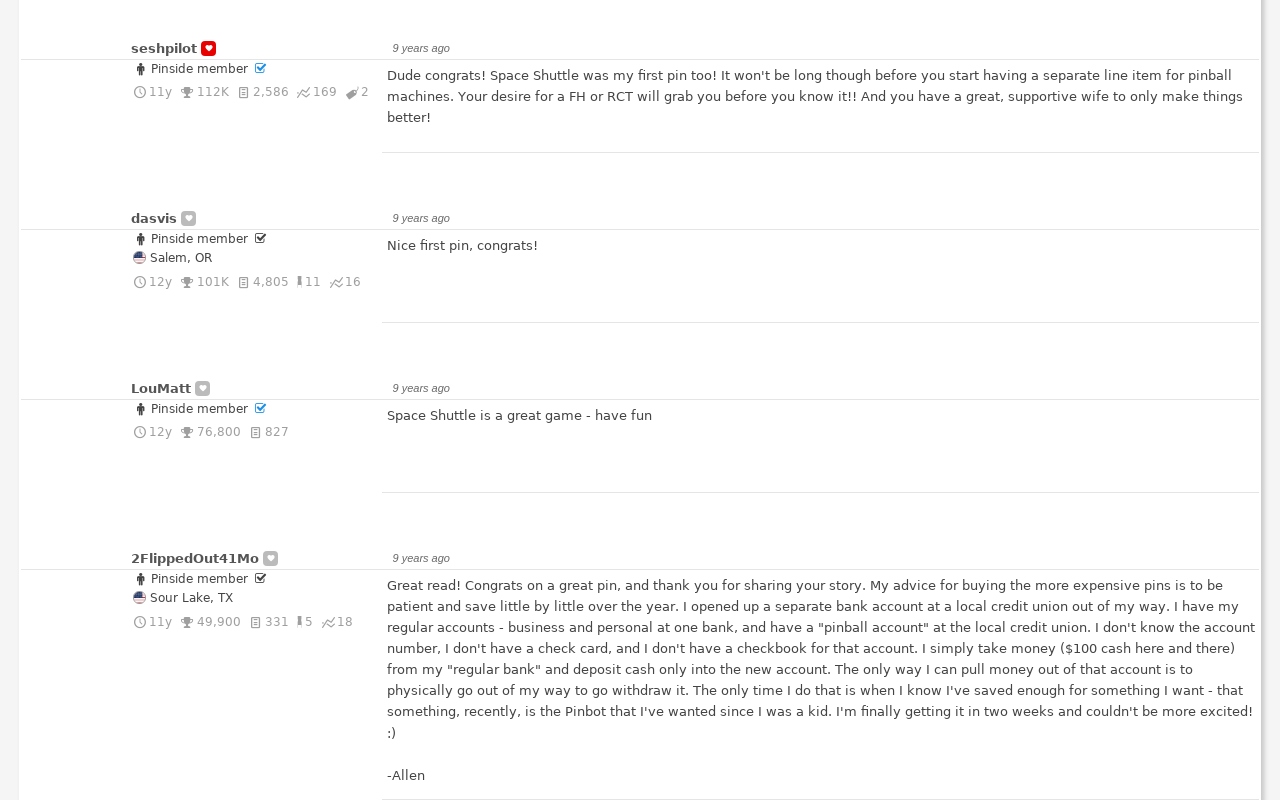Determine the bounding box for the UI element that matches this description: "Sour Lake, TX".

[0.103, 0.739, 0.182, 0.757]